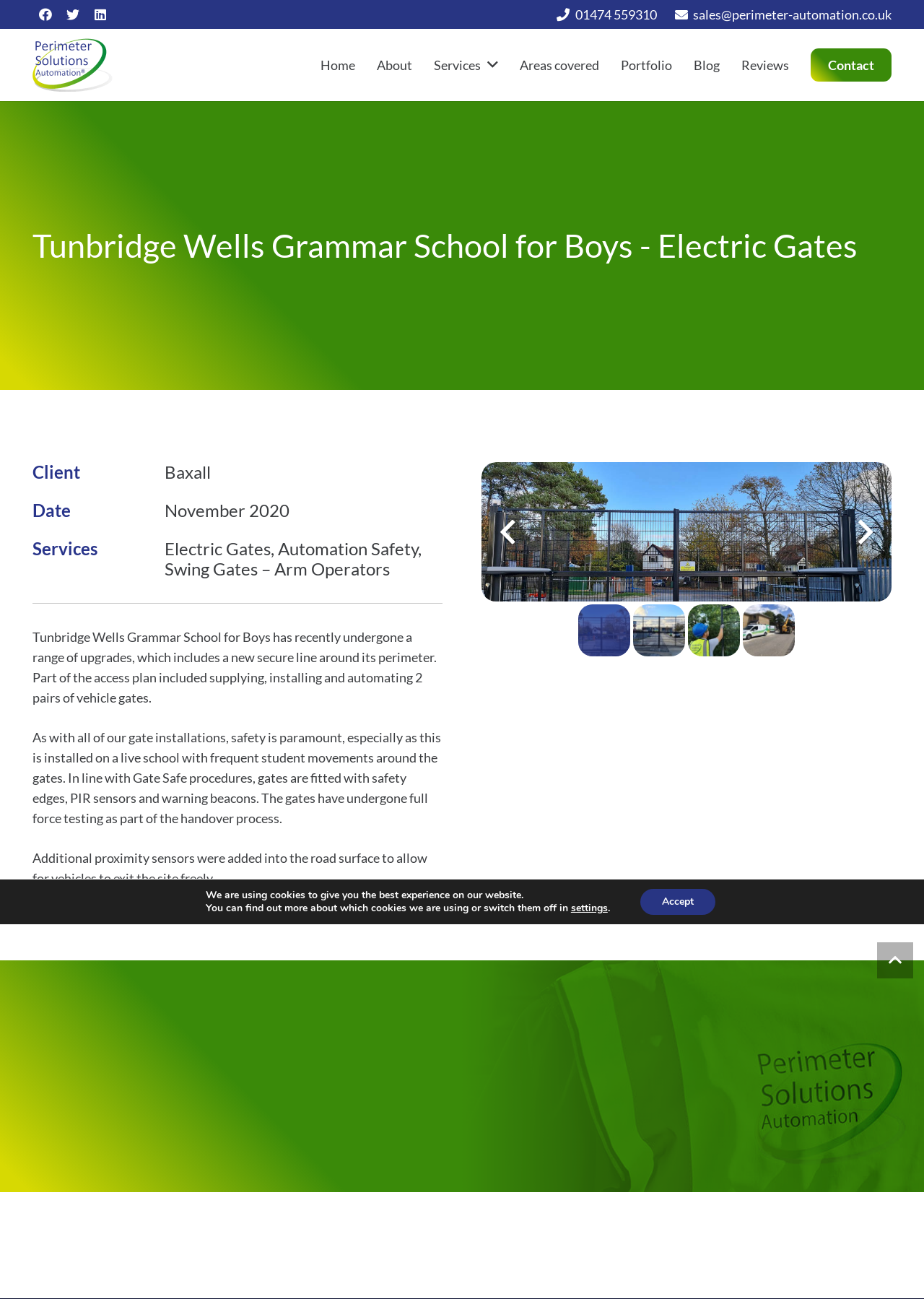What is the principal heading displayed on the webpage?

Tunbridge Wells Grammar School for Boys Electric Gates